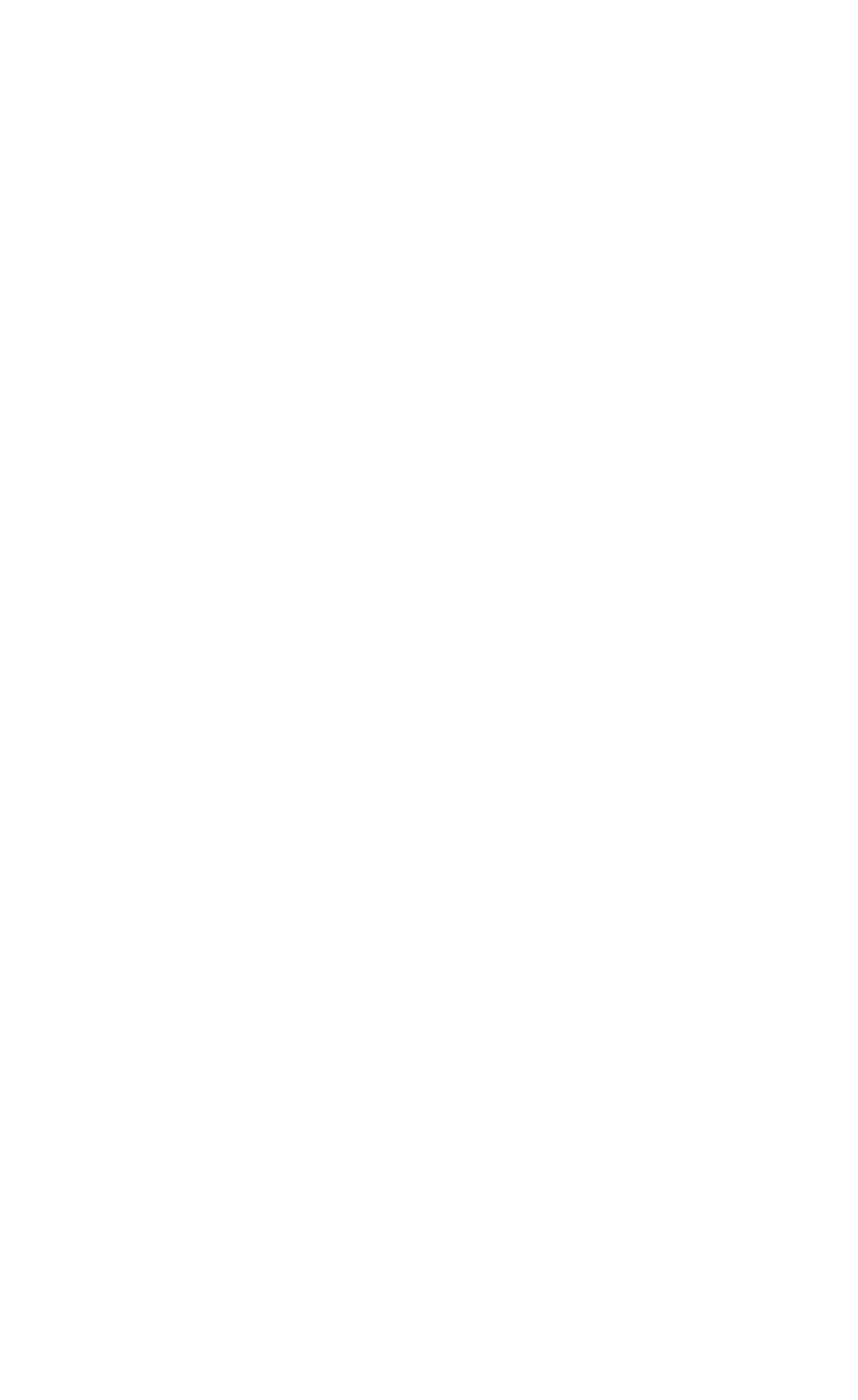Select the bounding box coordinates of the element I need to click to carry out the following instruction: "Read the Blog".

[0.523, 0.698, 0.608, 0.726]